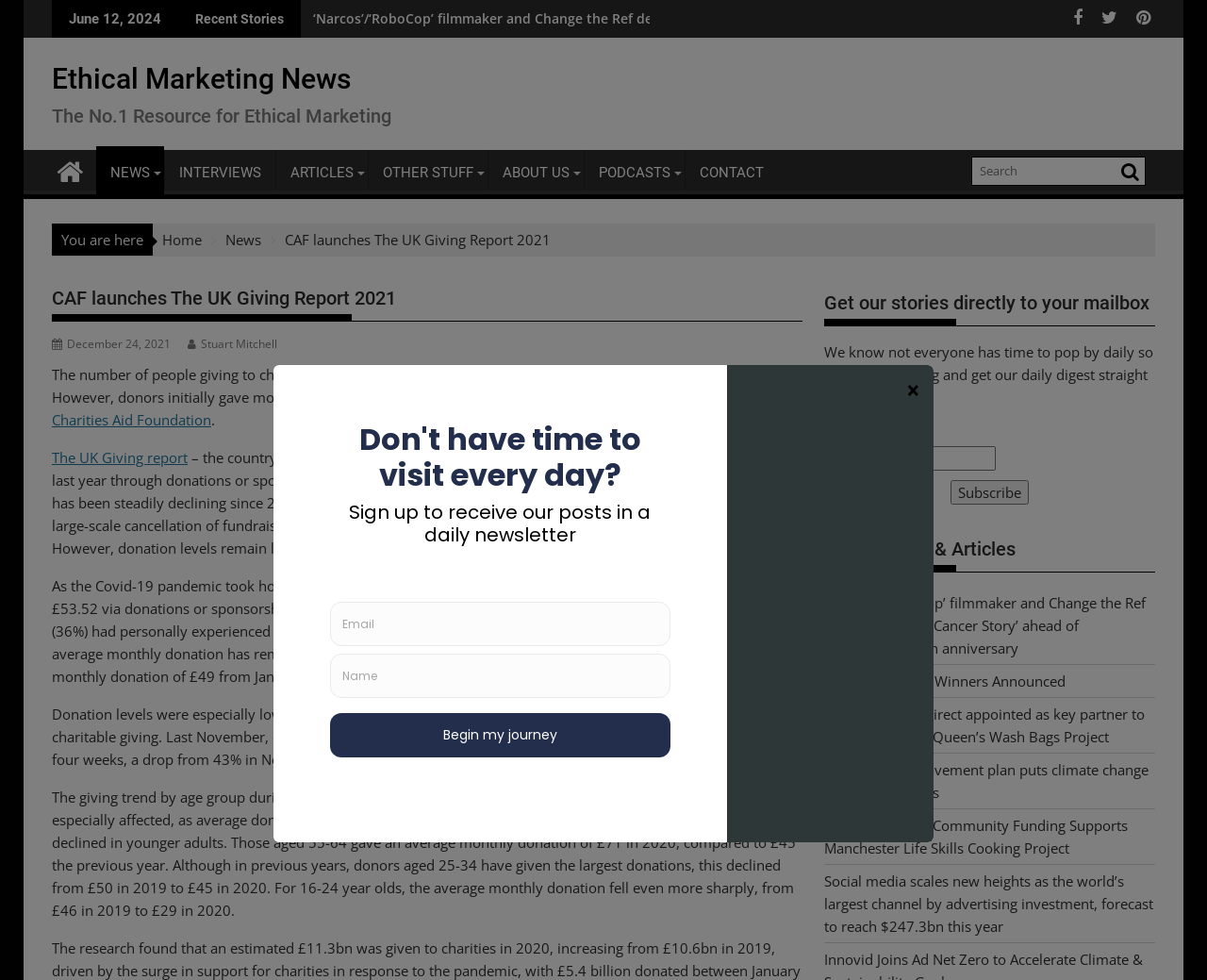Determine the bounding box coordinates of the region I should click to achieve the following instruction: "Search for something". Ensure the bounding box coordinates are four float numbers between 0 and 1, i.e., [left, top, right, bottom].

[0.805, 0.16, 0.949, 0.19]